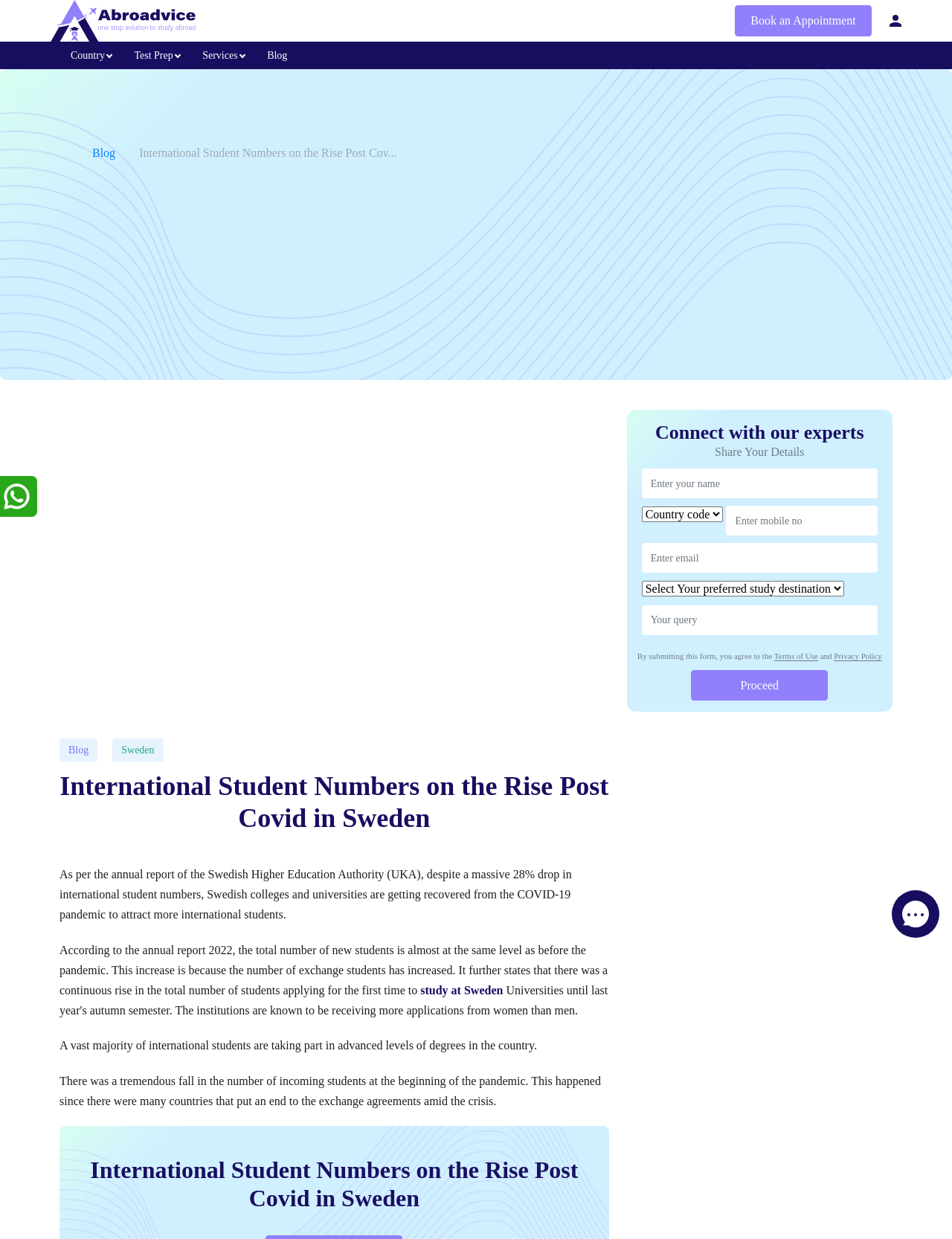Please reply with a single word or brief phrase to the question: 
What is the purpose of the 'Proceed' button?

To submit the form